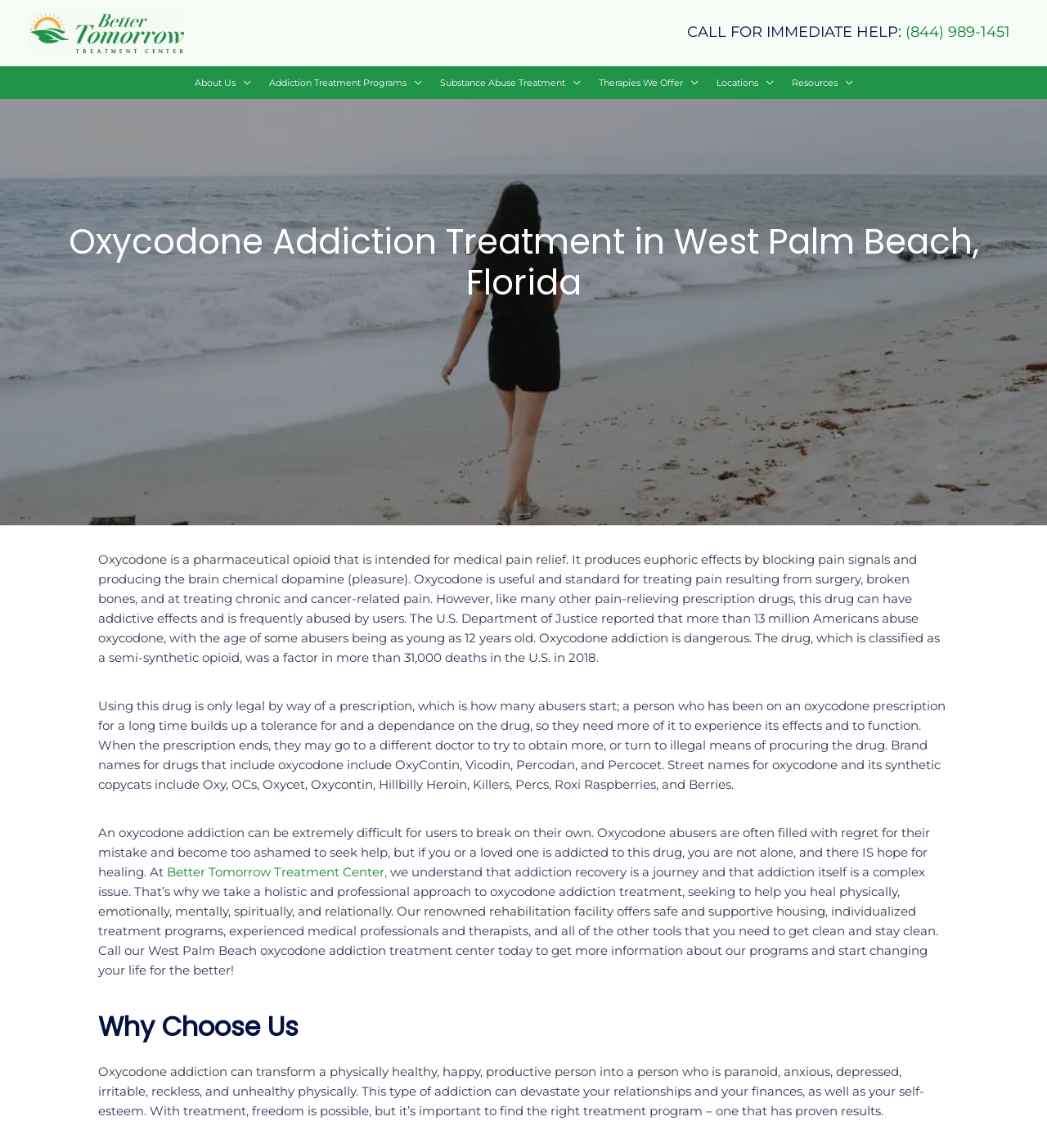What is the purpose of the 'Menu Toggle' application?
Based on the image, answer the question with a single word or brief phrase.

to expand or collapse menu options